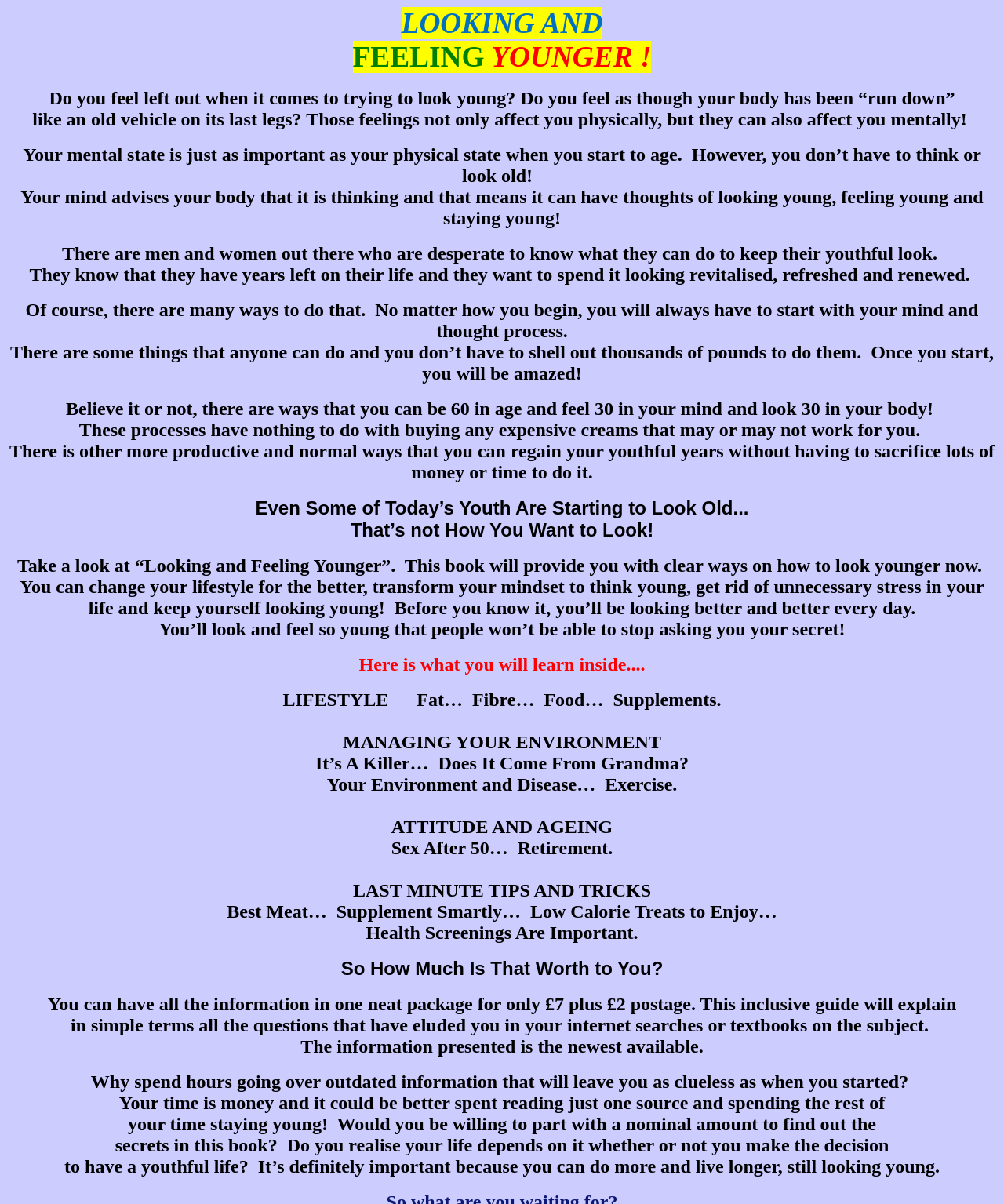Review the image closely and give a comprehensive answer to the question: How much does the book 'Looking and Feeling Younger' cost?

The cost of the book 'Looking and Feeling Younger' is £7 plus £2 postage, as mentioned in the webpage. This is a nominal amount for a comprehensive guide that provides clear ways on how to look younger now.